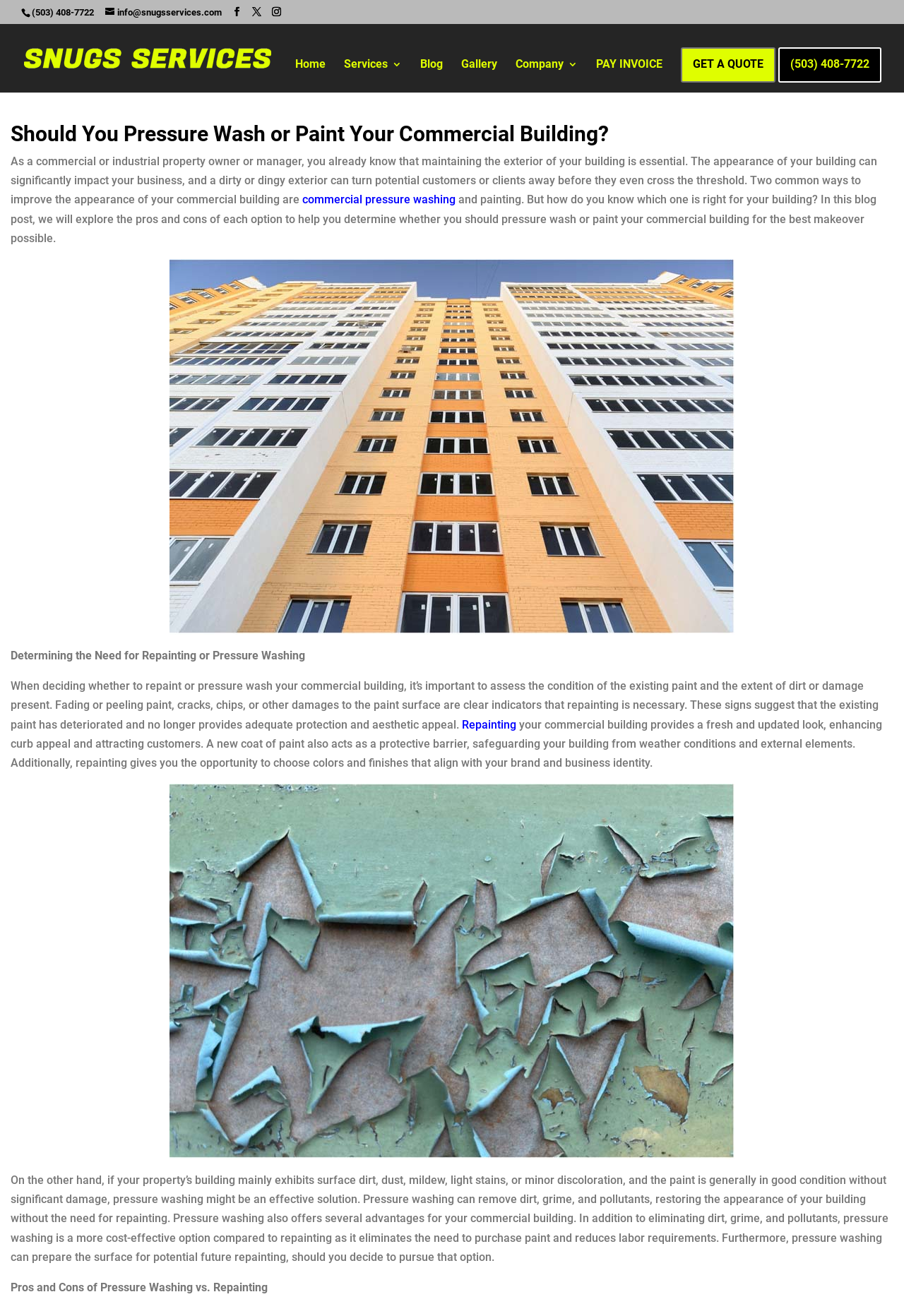Provide the bounding box coordinates of the area you need to click to execute the following instruction: "Read the blog".

None